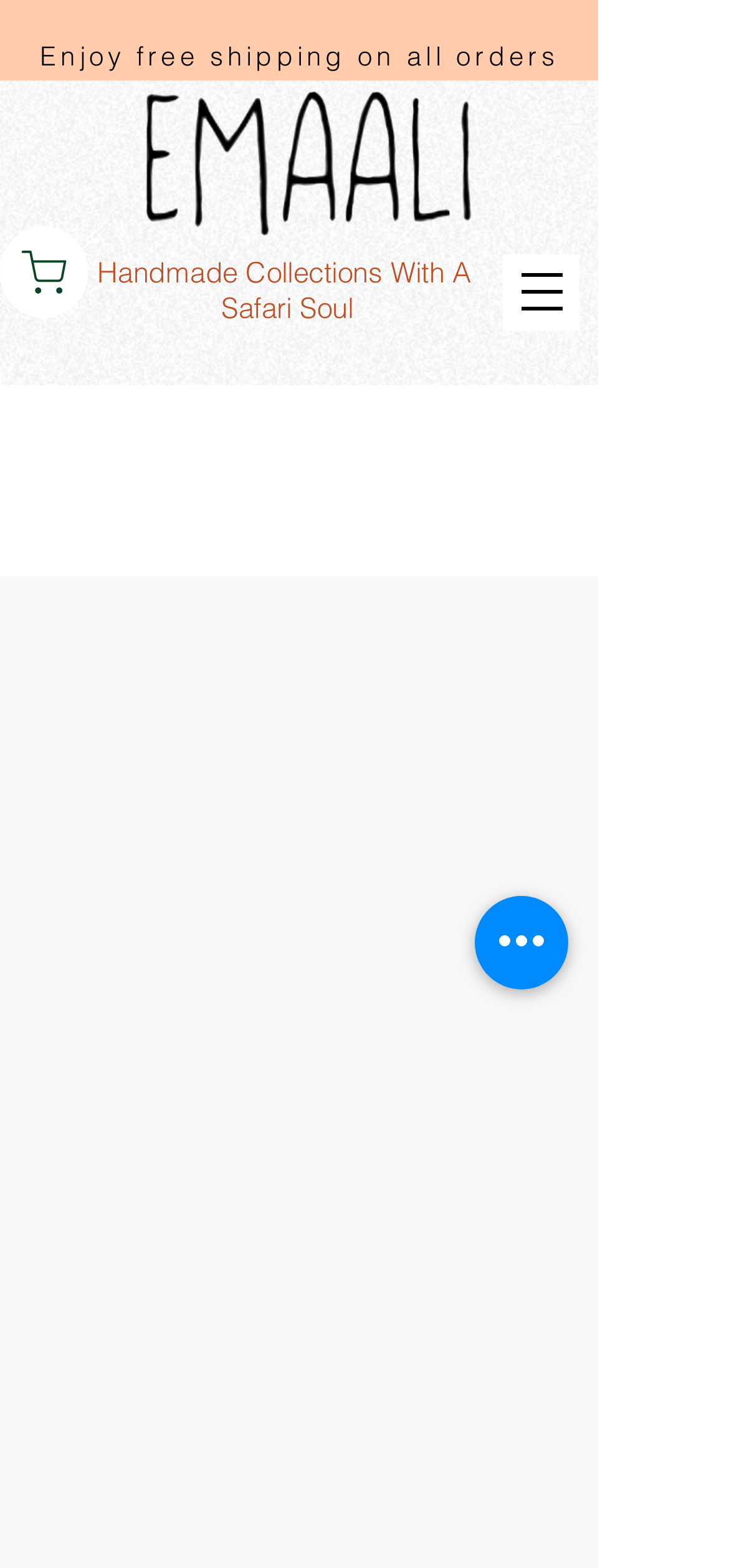Where is the founder of Emaali currently living?
Using the image, provide a concise answer in one word or a short phrase.

Belgium